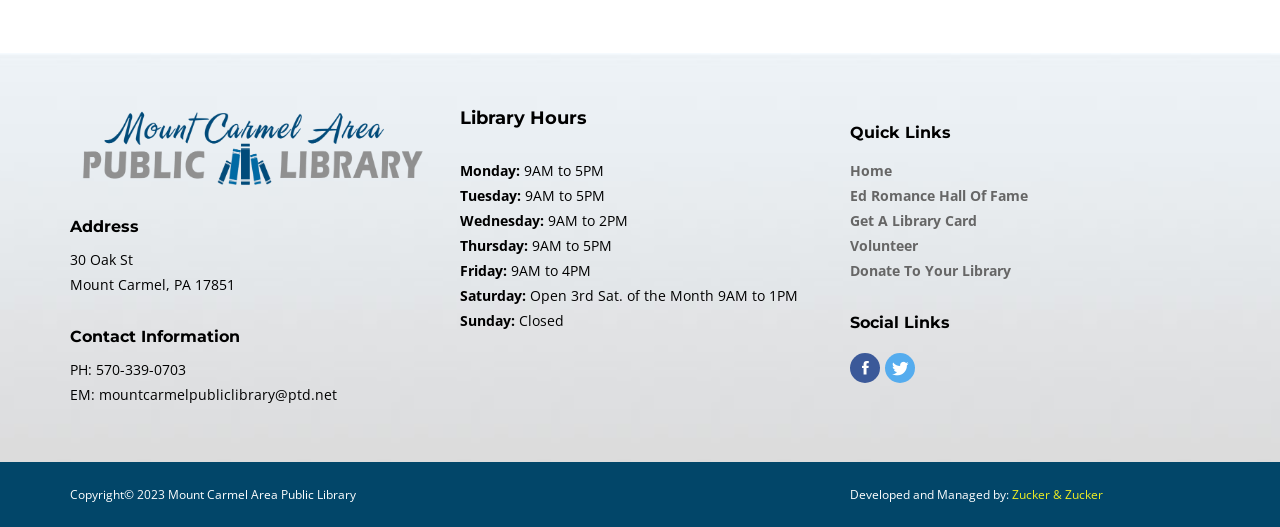Please determine the bounding box coordinates of the element to click on in order to accomplish the following task: "Check the library hours on Monday". Ensure the coordinates are four float numbers ranging from 0 to 1, i.e., [left, top, right, bottom].

[0.359, 0.305, 0.406, 0.341]